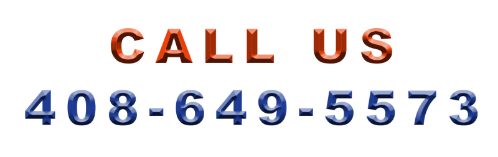What is the theme of the design?
Refer to the screenshot and deliver a thorough answer to the question presented.

The design effectively emphasizes the call-to-action for carpet cleaning services in San Jose, encouraging potential customers to make a phone call for inquiries or to schedule services, aligning with the overall theme of carpet cleaning in the area.